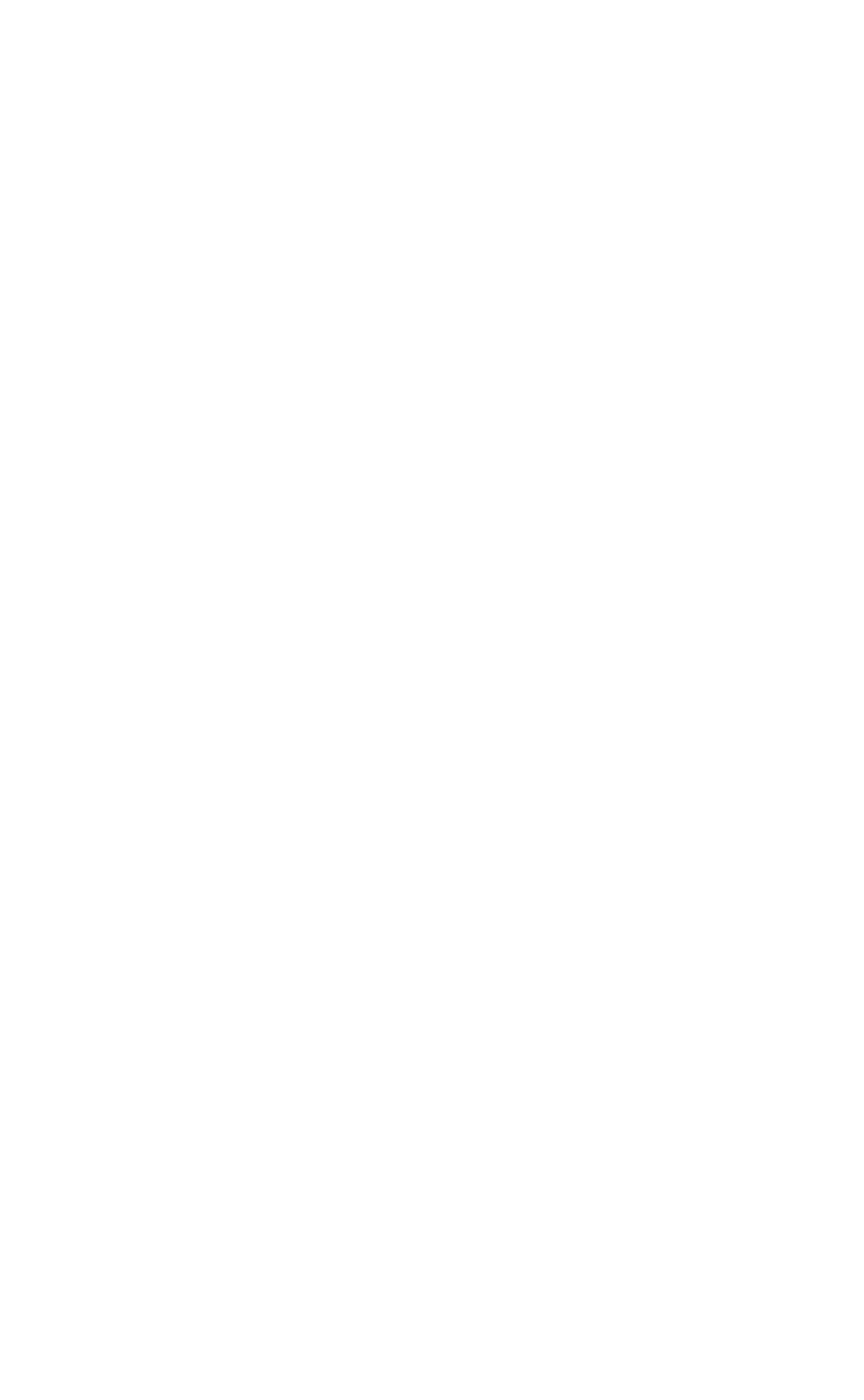Explain in detail what you observe on this webpage.

The webpage appears to be a law firm's website, specifically discussing marital property and property division. At the top left corner, there is a logo of "Selleck Legal, PLLC" accompanied by a hamburger icon button. To the right of the logo, there is a phone number "734-729-4459" displayed as a link.

Below the top section, there are two headings. The first heading, "Marital Property And Property Division", is centered and takes up most of the width of the page. The second heading, "Is Michigan a 50-50 Divorce State", is positioned below the first heading and also spans most of the page's width.

Following the headings, there is a paragraph of text that starts with "Dividing assets and debts in" and continues with a link to the word "divorce". This text is positioned below the headings and takes up about half of the page's width.